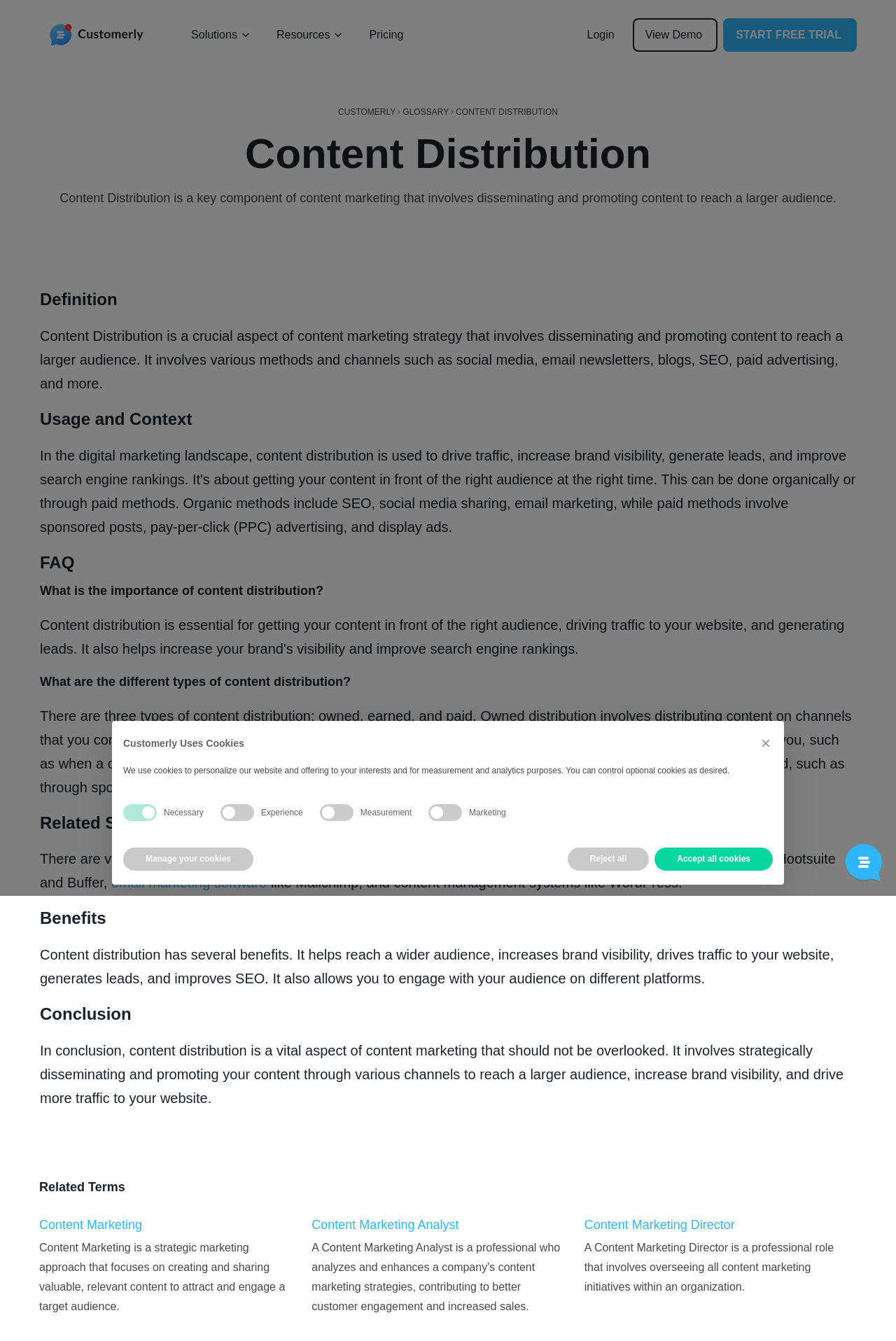Based on what you see in the screenshot, provide a thorough answer to this question: What is the importance of content distribution?

The webpage states that content distribution has several benefits, including reaching a wider audience, increasing brand visibility, driving traffic to your website, generating leads, and improving SEO. It also allows you to engage with your audience on different platforms.